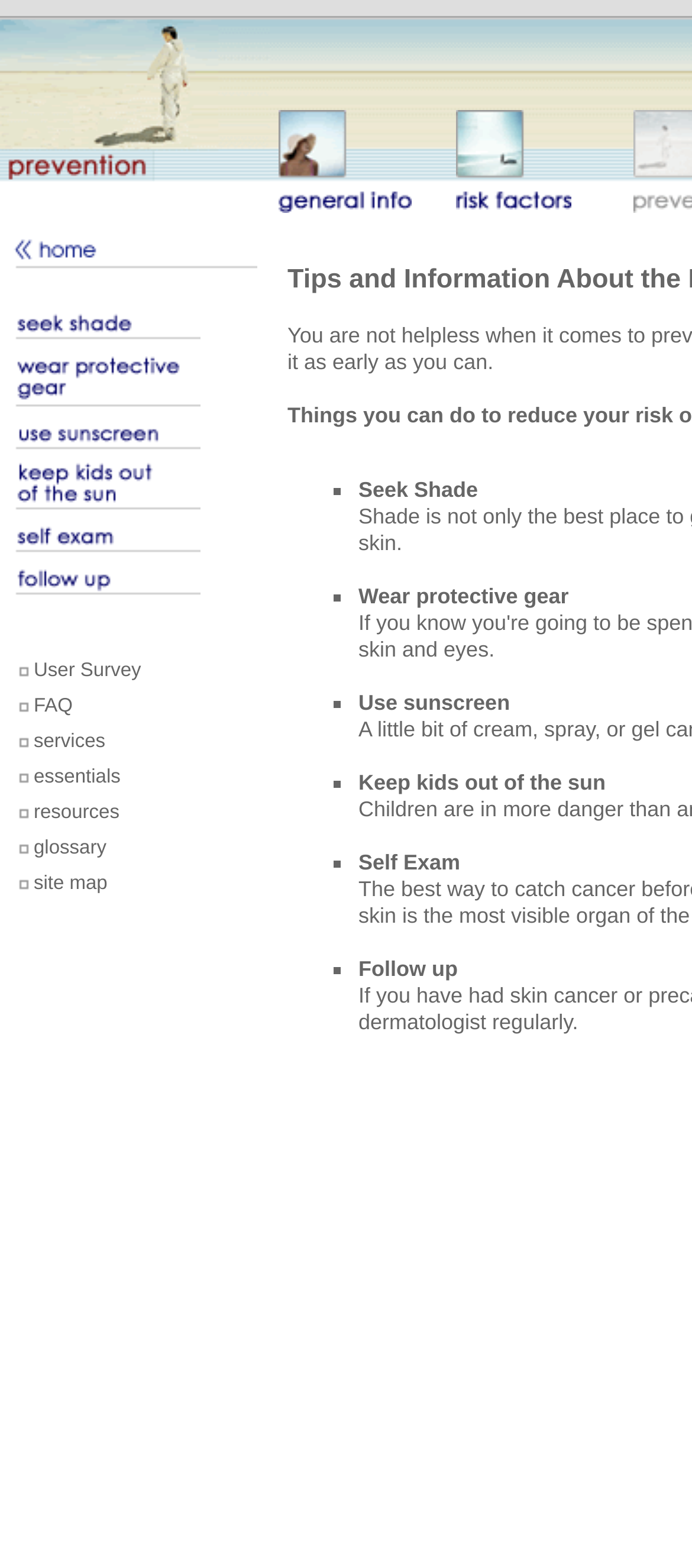Find the bounding box coordinates corresponding to the UI element with the description: "essentials". The coordinates should be formatted as [left, top, right, bottom], with values as floats between 0 and 1.

[0.049, 0.489, 0.174, 0.502]